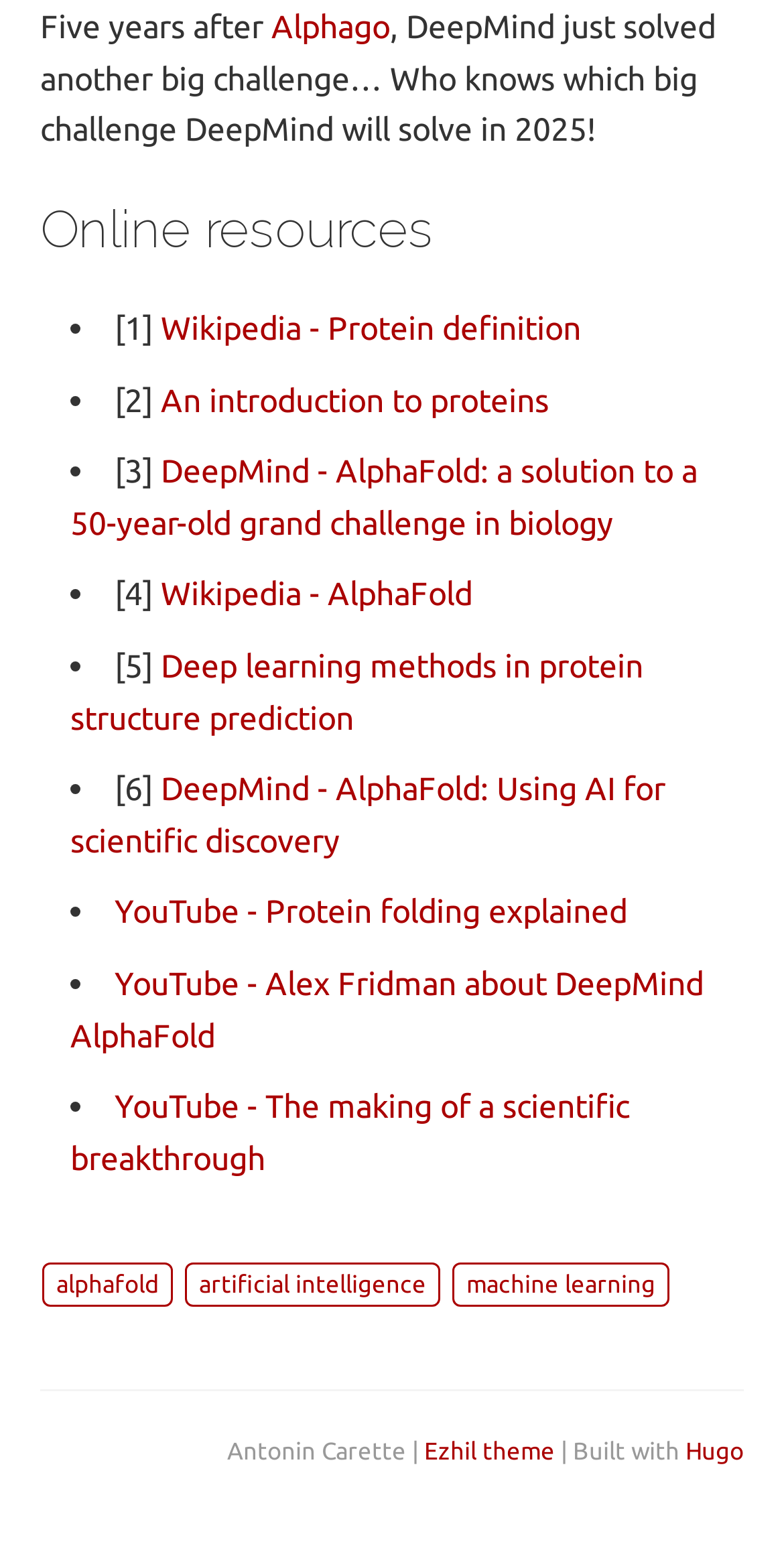Bounding box coordinates should be provided in the format (top-left x, top-left y, bottom-right x, bottom-right y) with all values between 0 and 1. Identify the bounding box for this UI element: Fr. Marty Watt

None